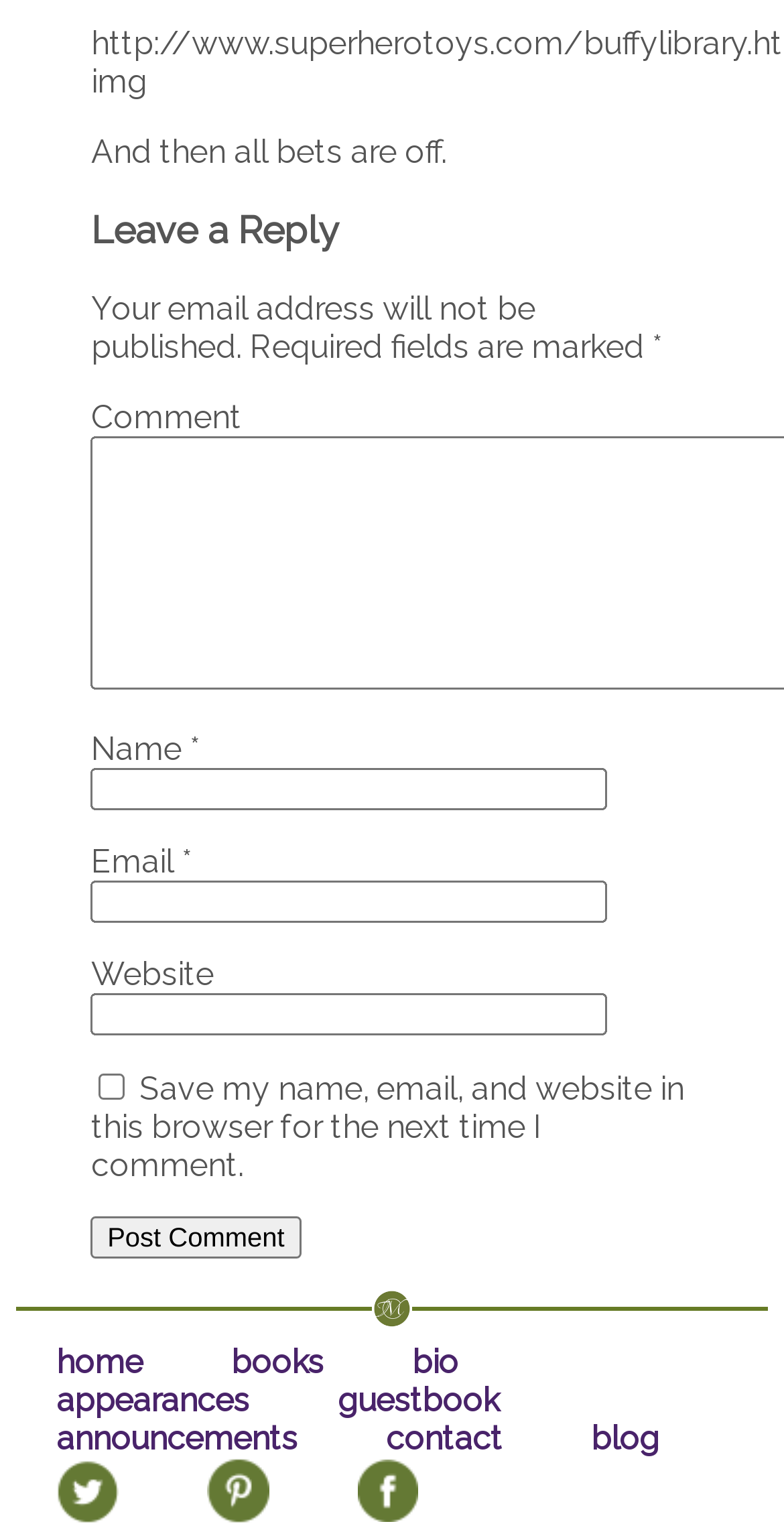Please provide a brief answer to the question using only one word or phrase: 
What is the text above the 'Name' field?

Required fields are marked